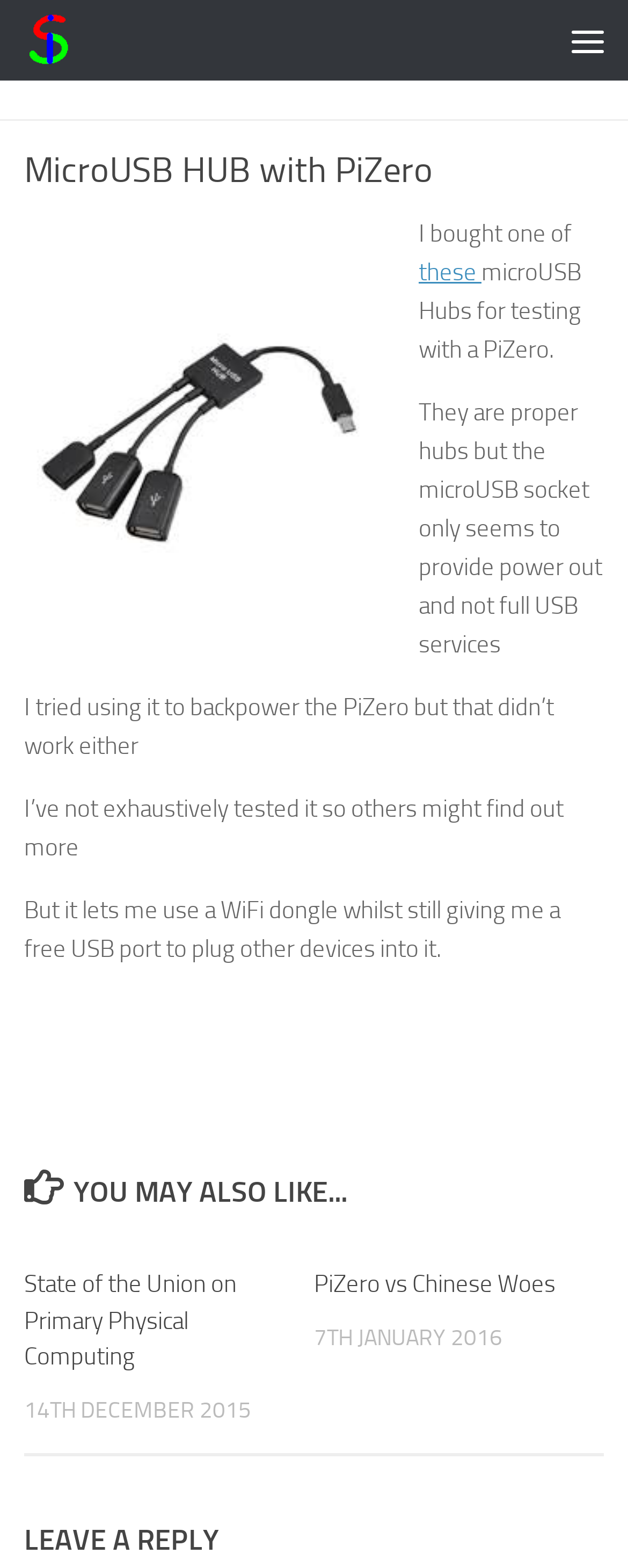How many articles are listed under 'YOU MAY ALSO LIKE'?
Using the image, give a concise answer in the form of a single word or short phrase.

2